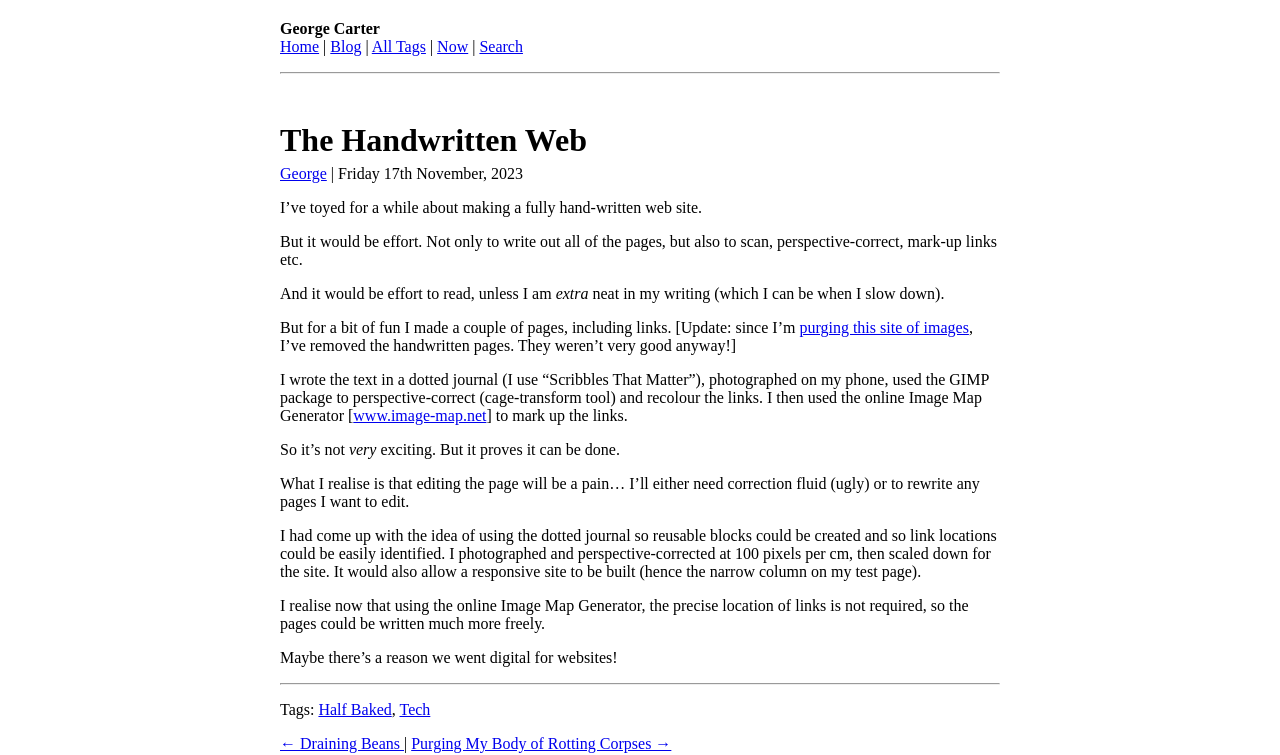Please determine the heading text of this webpage.

The Handwritten Web